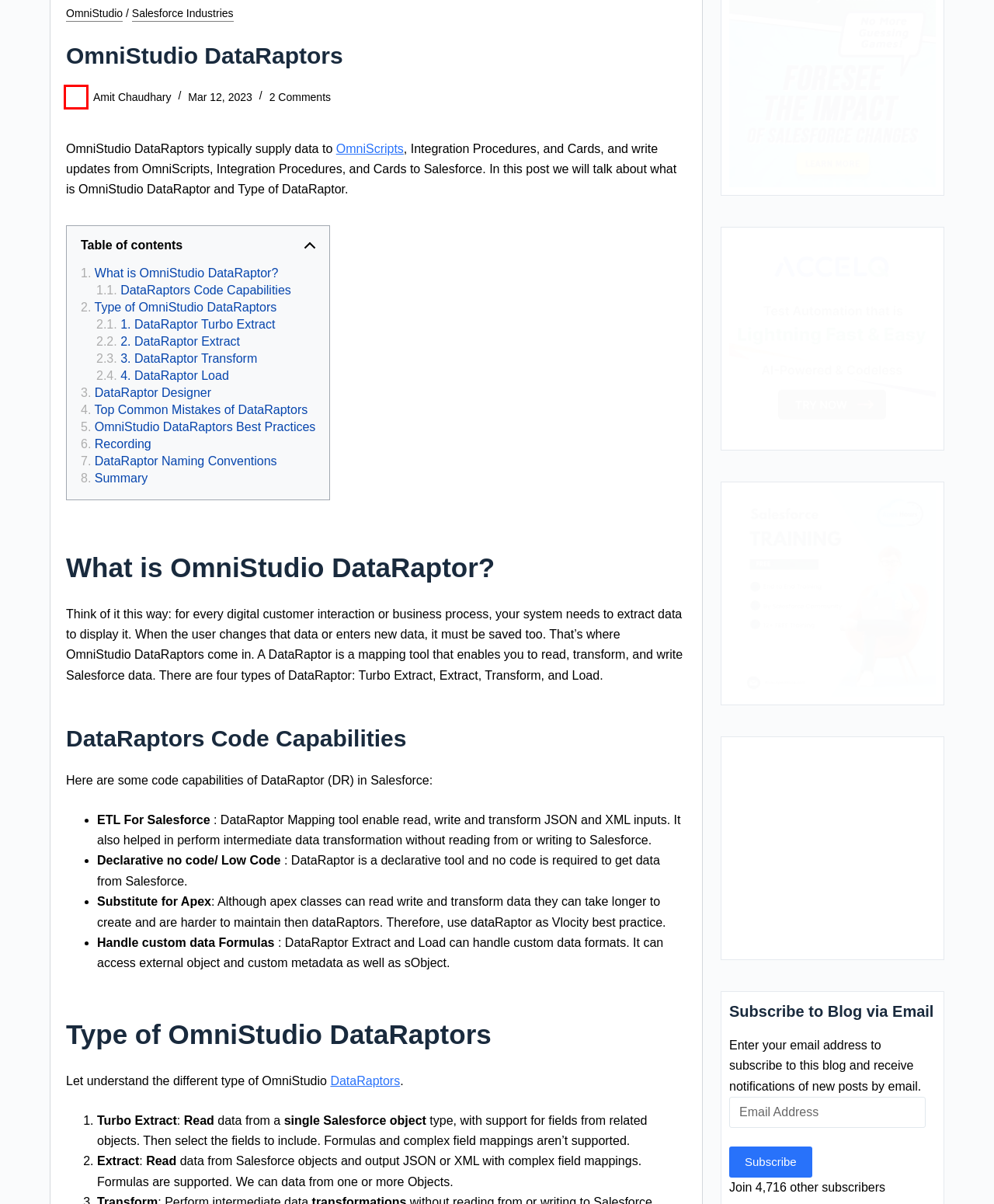You are presented with a screenshot of a webpage with a red bounding box. Select the webpage description that most closely matches the new webpage after clicking the element inside the red bounding box. The options are:
A. Introduction to OmniScripts - Apex Hours
B. Enterprise Product Catalog(EPC) - Apex Hours
C. Amit Chaudhary
D. Salesforce Industries Archives - Apex Hours
E. Dynamic SOQL in Salesforce - Apex Hours
F. Help And Training Community
G. Salesforce Test Automation Free Trial | ACCELQ
H. OmniStudio Archives - Apex Hours

C